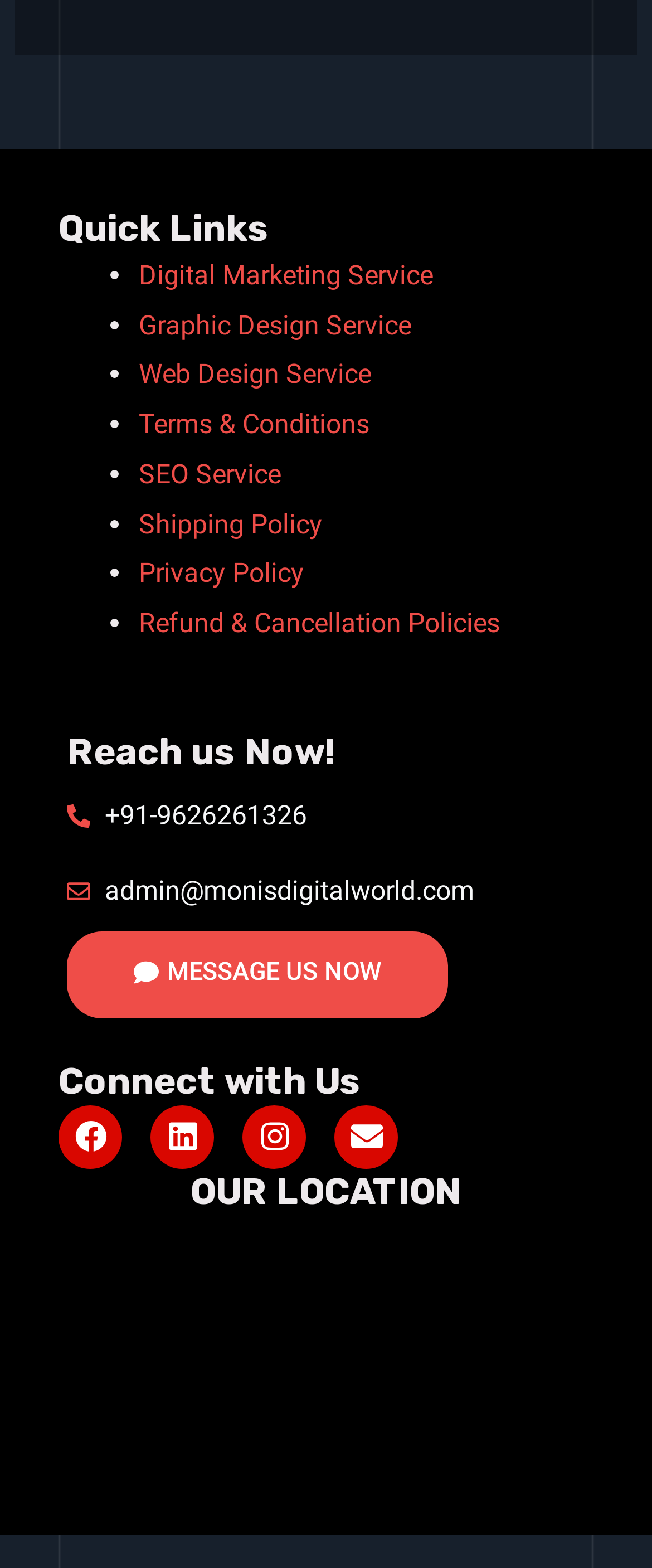Determine the bounding box coordinates of the clickable element to achieve the following action: 'Click on Digital Marketing Service'. Provide the coordinates as four float values between 0 and 1, formatted as [left, top, right, bottom].

[0.213, 0.165, 0.664, 0.186]